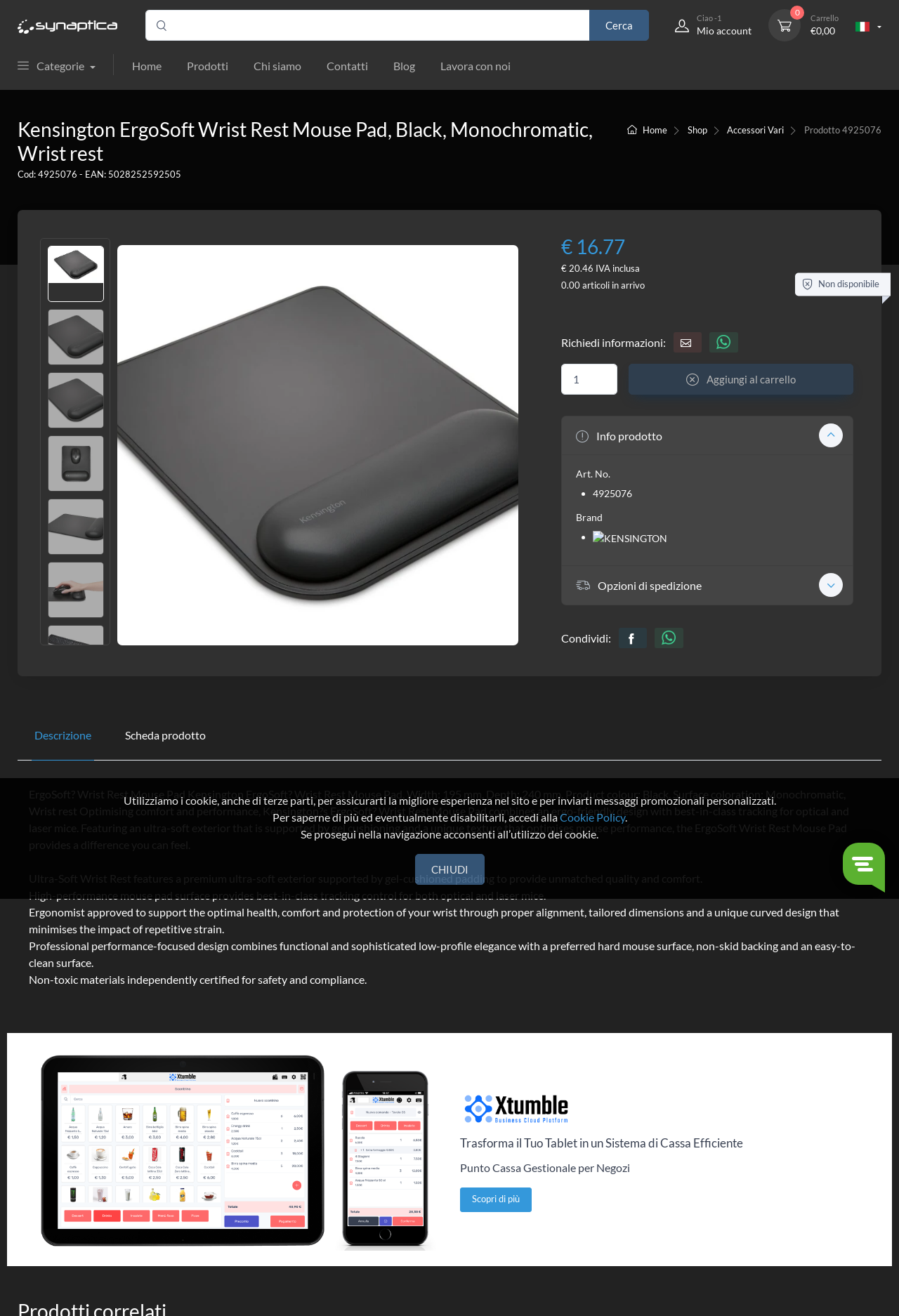What is the price of the product?
Refer to the image and give a detailed answer to the question.

I found the price of the product by looking at the static text elements on the webpage. There are two prices listed, € 16.77 and € 20.46, but the latter is likely the current price because it is not struck through like the former.